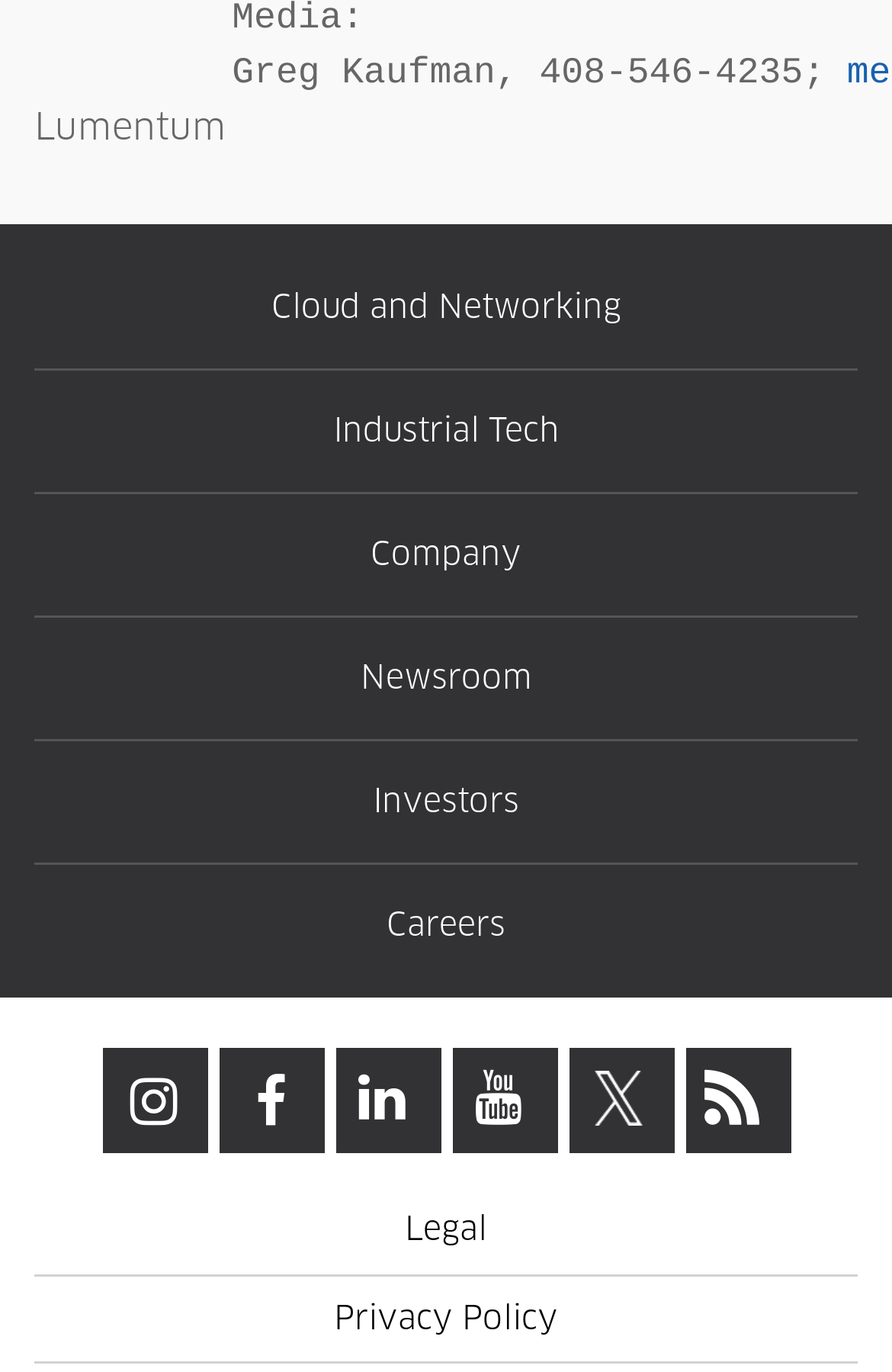What is the last link in the 2-level footer section?
Use the screenshot to answer the question with a single word or phrase.

Privacy Policy